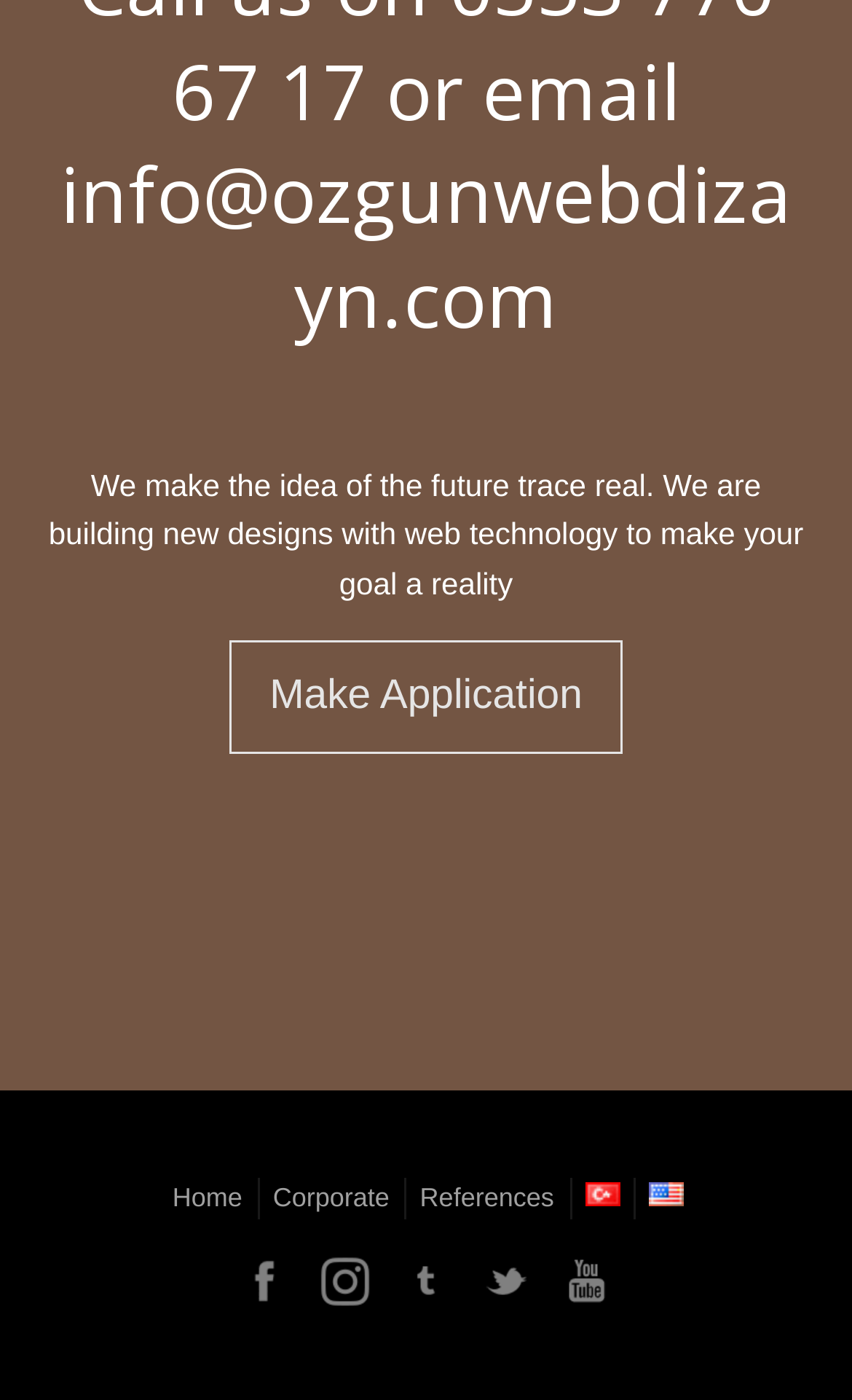Determine the bounding box coordinates of the clickable region to carry out the instruction: "Click to view replies".

None